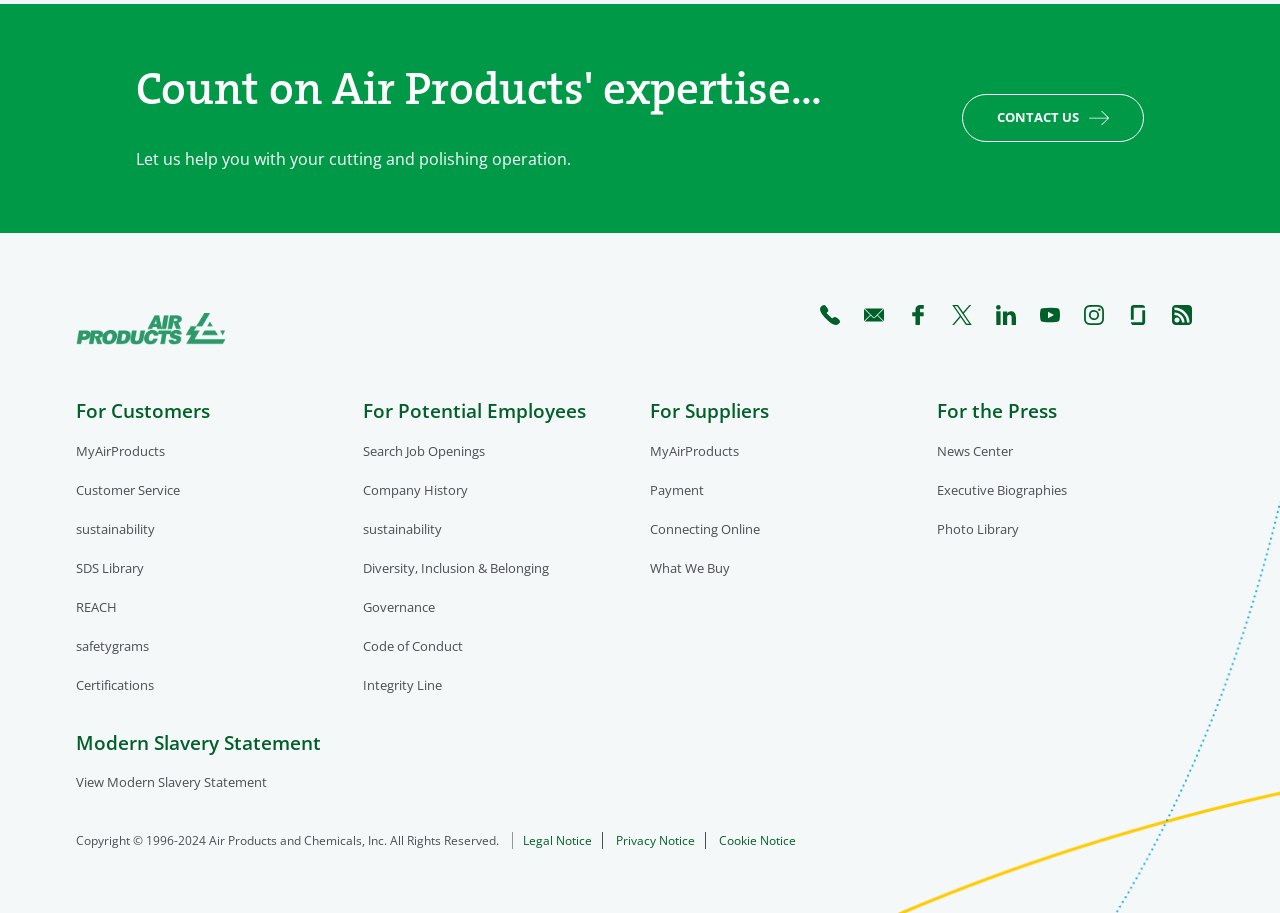Find the bounding box coordinates of the element to click in order to complete this instruction: "Search Job Openings". The bounding box coordinates must be four float numbers between 0 and 1, denoted as [left, top, right, bottom].

[0.284, 0.487, 0.379, 0.501]